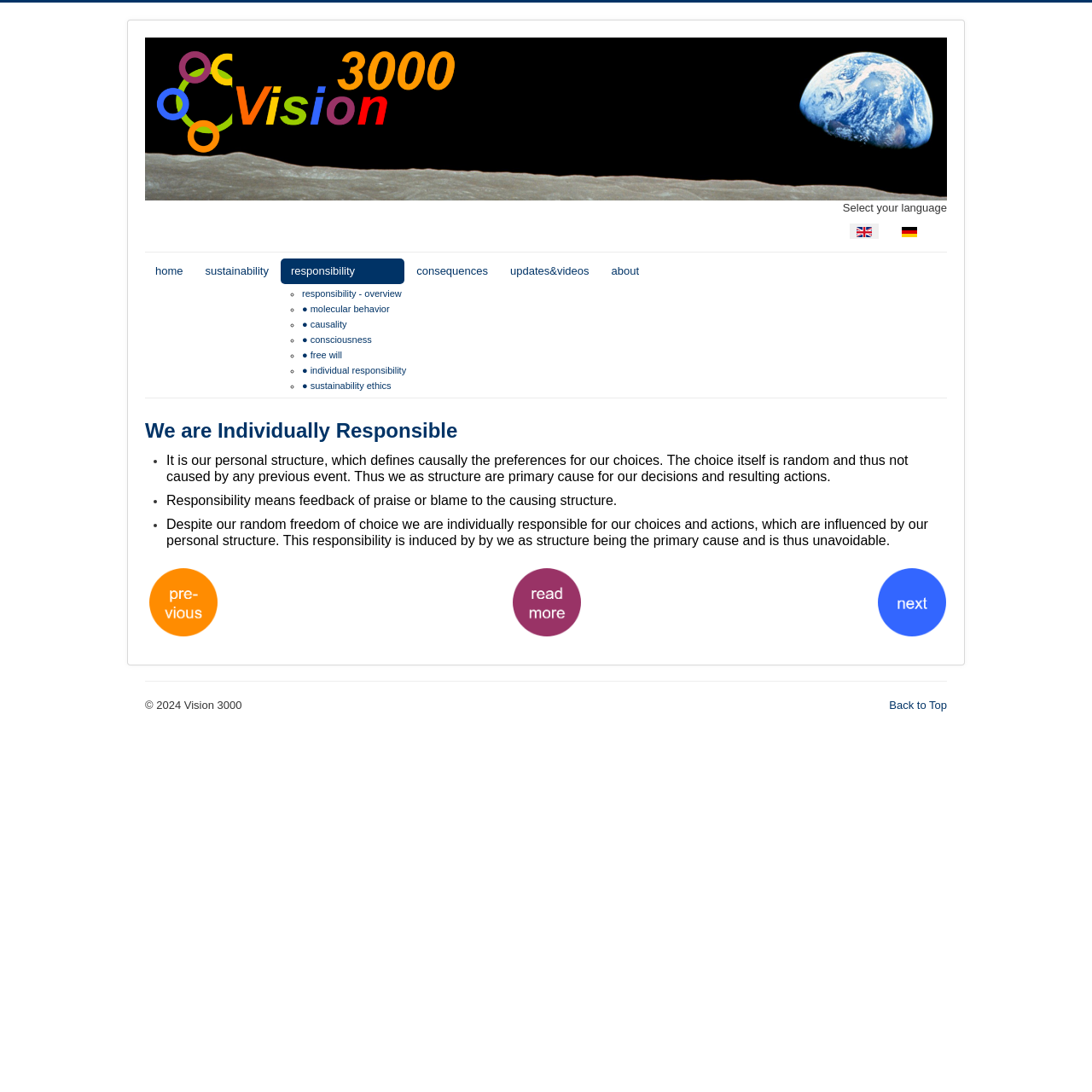Generate a thorough caption that explains the contents of the webpage.

This webpage is about individual responsibility, with a focus on the concept of personal structure and its relation to free will and sustainability ethics. At the top left, there is a link to "Vision 3000" accompanied by an image. To the right of this, there is a language selection dropdown menu with options for English (United Kingdom) and Deutsch (Deutschland).

Below the language selection, there are several links to different sections of the website, including "home", "sustainability", "responsibility", and others. The "responsibility" link is further divided into sub-links, including "overview", "molecular behavior", "causality", "consciousness", "free will", and "sustainability ethics".

The main content of the page is divided into two sections. The first section has a heading that reads "We are Individually Responsible" and consists of three bullet points that explain the concept of individual responsibility. The text explains that personal structure defines our preferences and choices, and that we are responsible for our actions despite having random freedom of choice.

The second section is a table with three columns. The first column has a link to "back to free will", the second column has a link to "more on individual responsibility", and the third column has a link to "next to sustainability ethics".

At the bottom of the page, there is a horizontal separator, followed by a link to "Back to Top" and a copyright notice that reads "© 2024 Vision 3000".